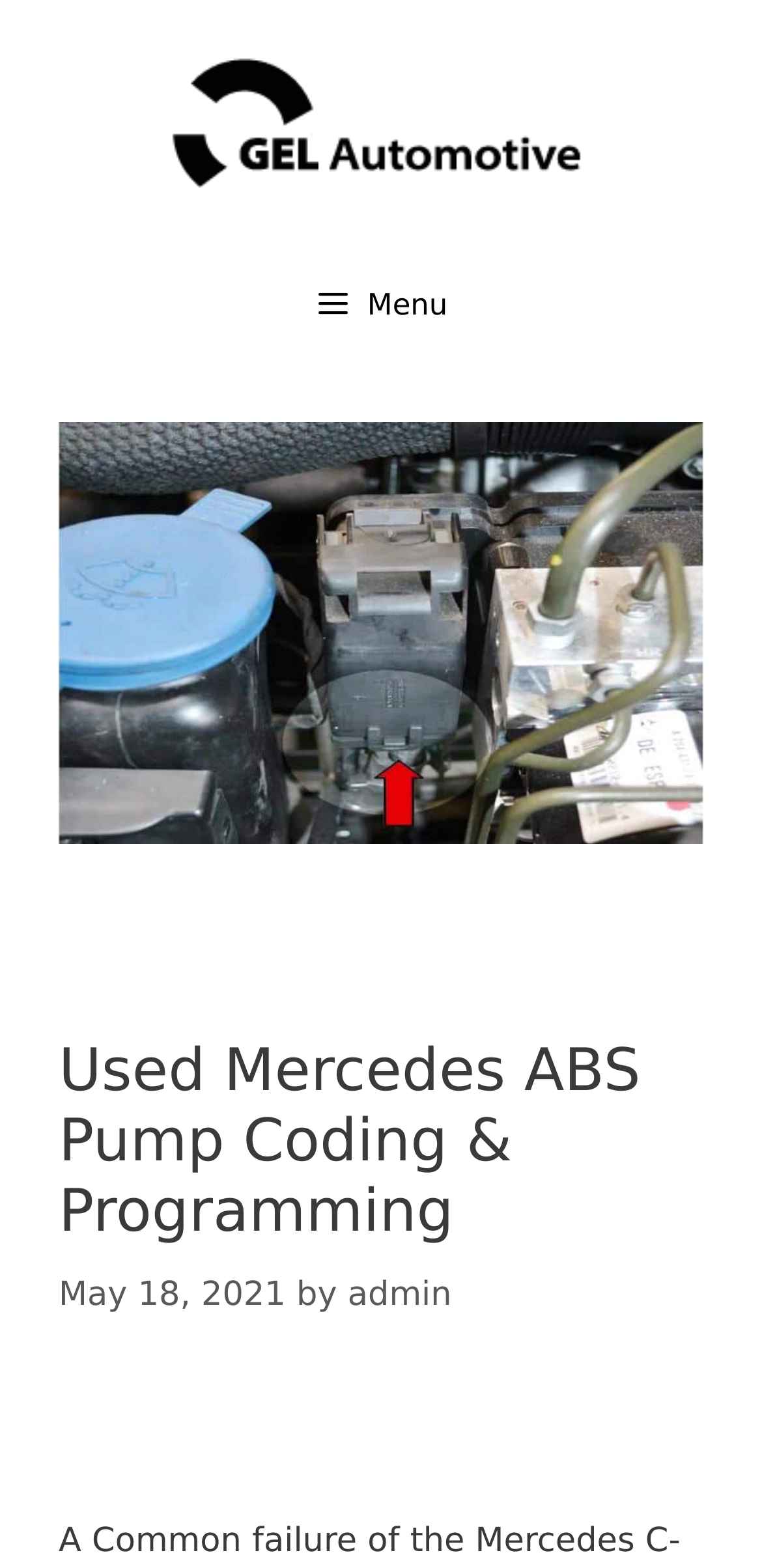Extract the main title from the webpage and generate its text.

Used Mercedes ABS Pump Coding & Programming